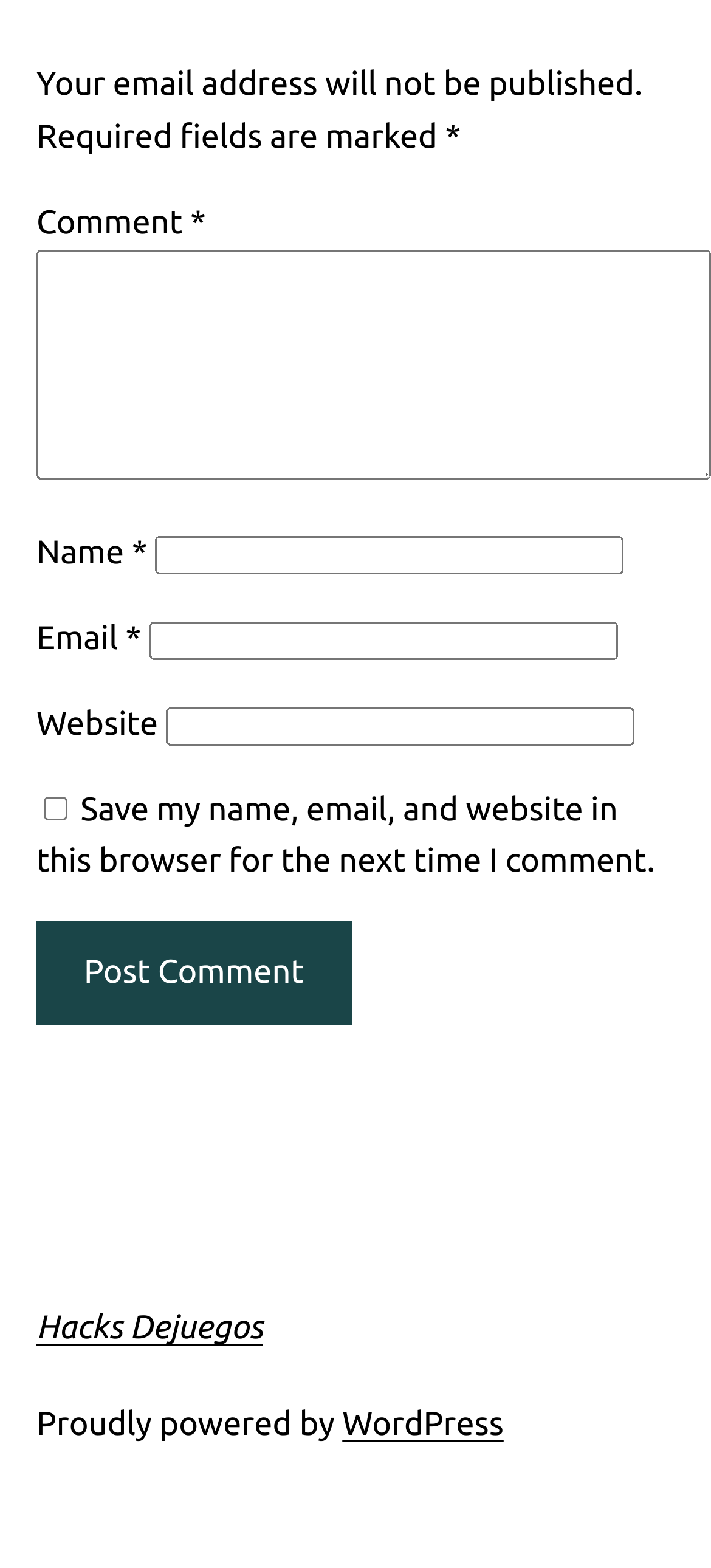Using the elements shown in the image, answer the question comprehensively: What is the button at the bottom for?

The button is located at the bottom of the comment form and is labeled 'Post Comment', suggesting that its purpose is to submit the user's comment for posting.